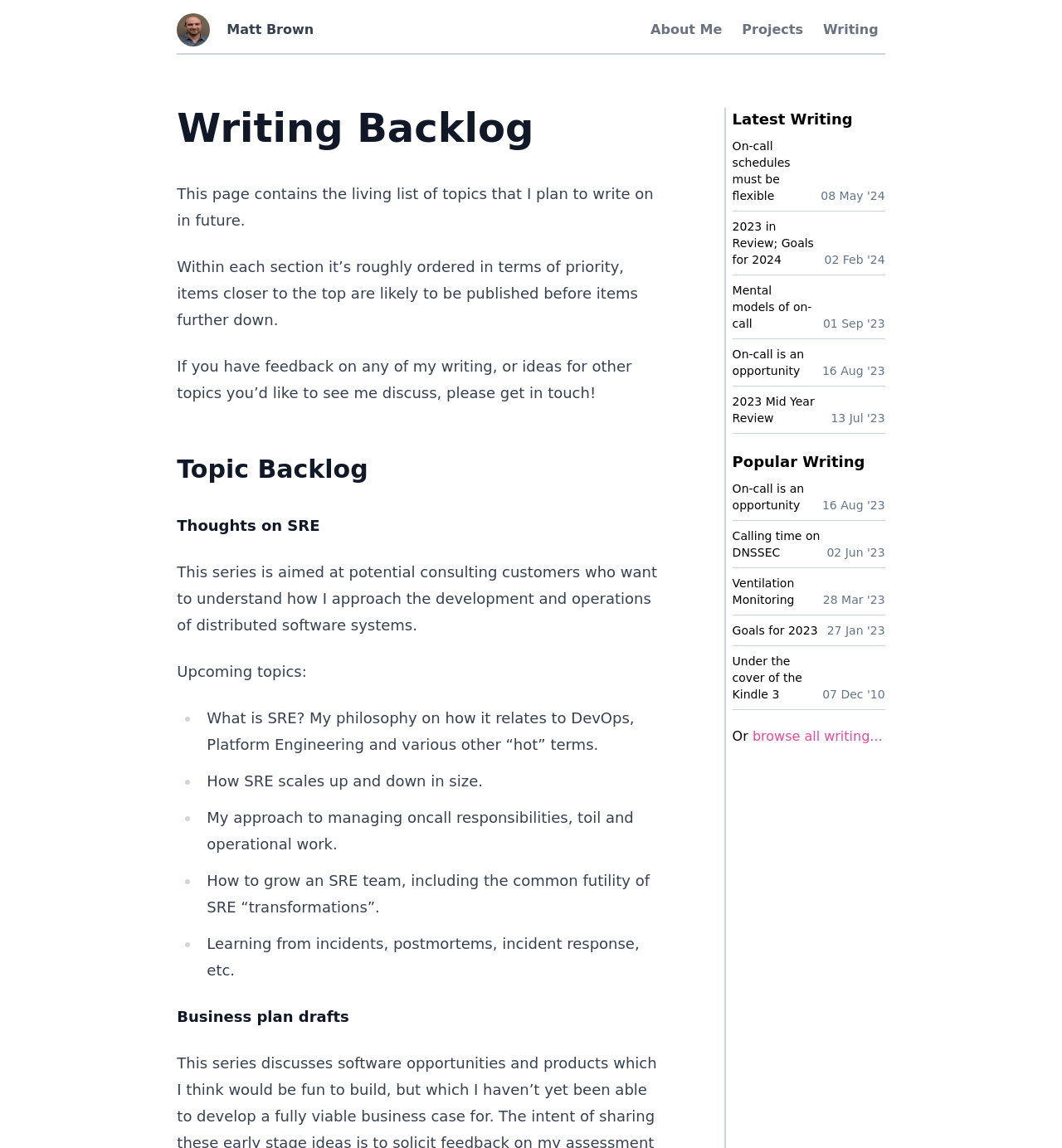Show the bounding box coordinates for the element that needs to be clicked to execute the following instruction: "View Matt Brown's profile". Provide the coordinates in the form of four float numbers between 0 and 1, i.e., [left, top, right, bottom].

[0.167, 0.012, 0.295, 0.04]